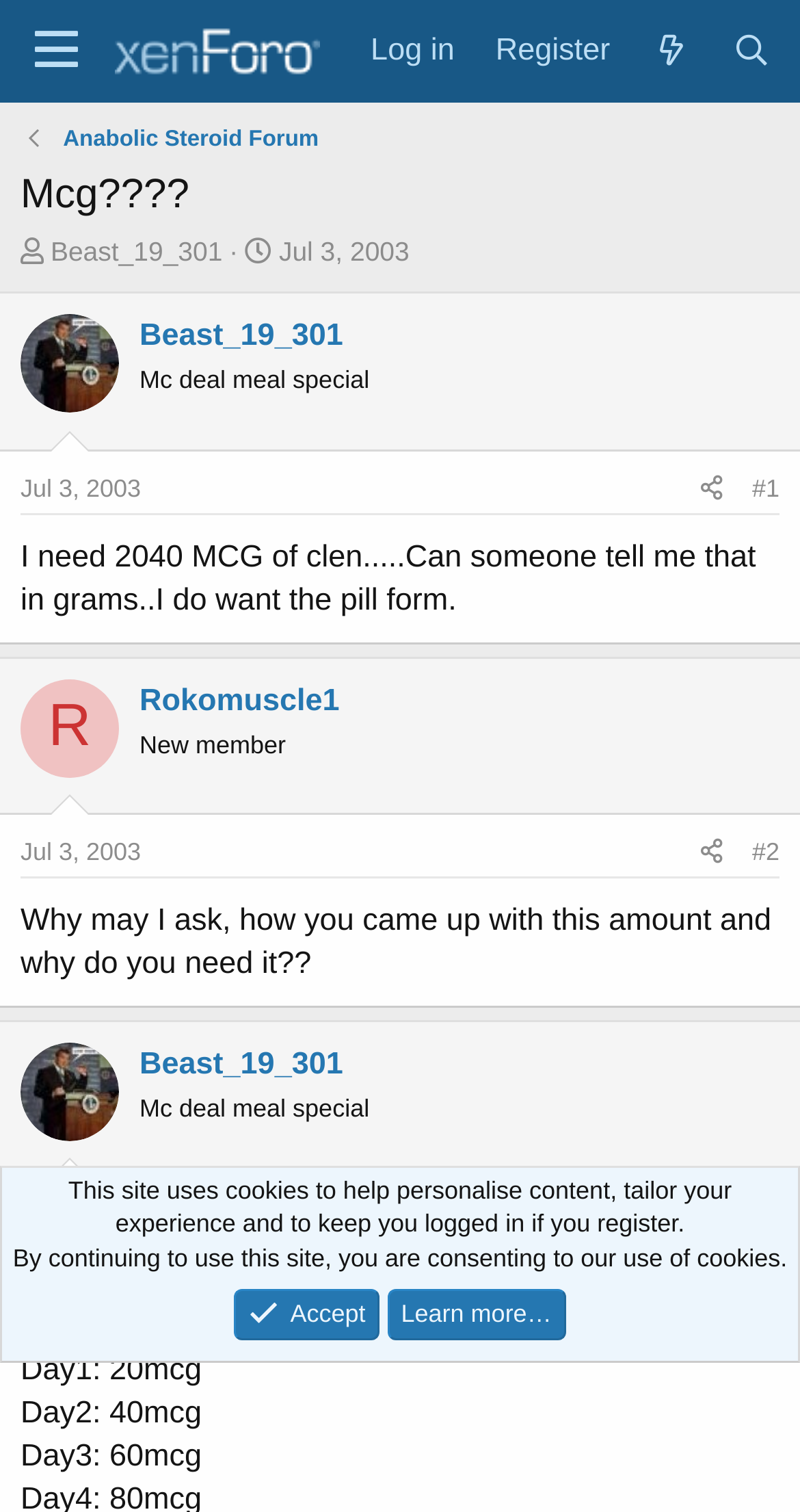Show the bounding box coordinates for the element that needs to be clicked to execute the following instruction: "Click the 'Log in' link". Provide the coordinates in the form of four float numbers between 0 and 1, i.e., [left, top, right, bottom].

[0.438, 0.008, 0.594, 0.058]